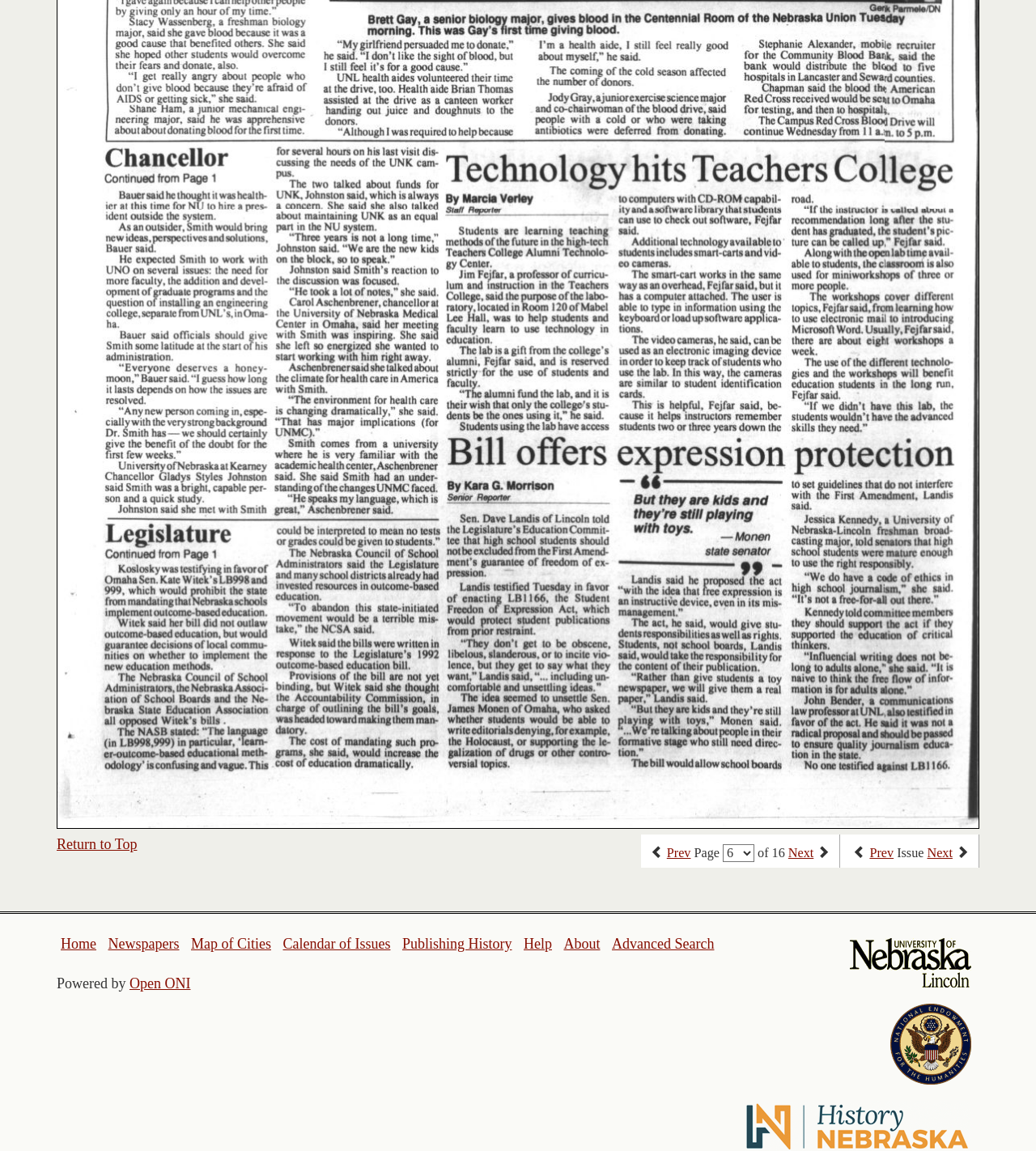Please find the bounding box coordinates of the element that needs to be clicked to perform the following instruction: "select an option from the dropdown". The bounding box coordinates should be four float numbers between 0 and 1, represented as [left, top, right, bottom].

[0.698, 0.734, 0.728, 0.749]